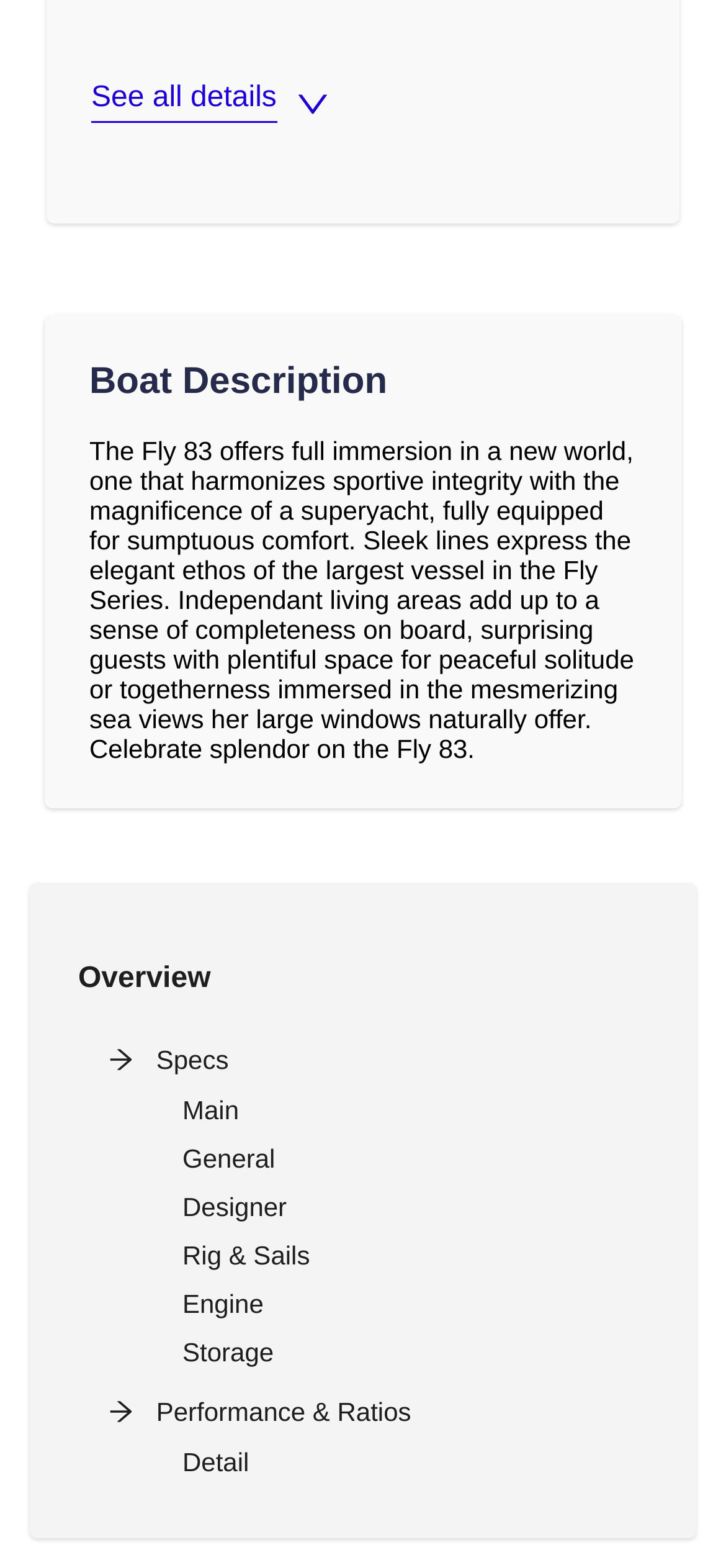Please specify the bounding box coordinates of the element that should be clicked to execute the given instruction: 'Explore performance and ratios'. Ensure the coordinates are four float numbers between 0 and 1, expressed as [left, top, right, bottom].

[0.149, 0.888, 0.897, 0.914]